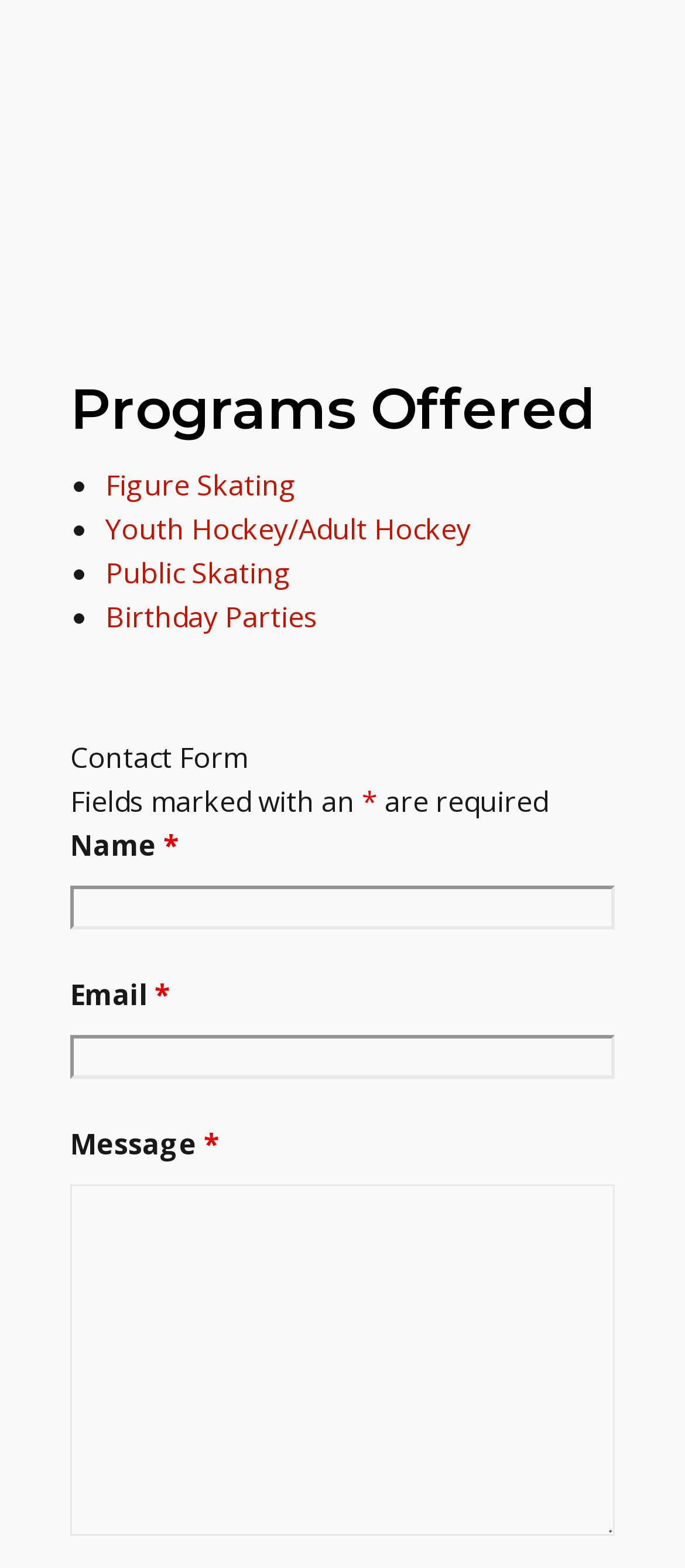What programs are offered?
Please look at the screenshot and answer in one word or a short phrase.

Figure Skating, Youth Hockey/Adult Hockey, Public Skating, Birthday Parties